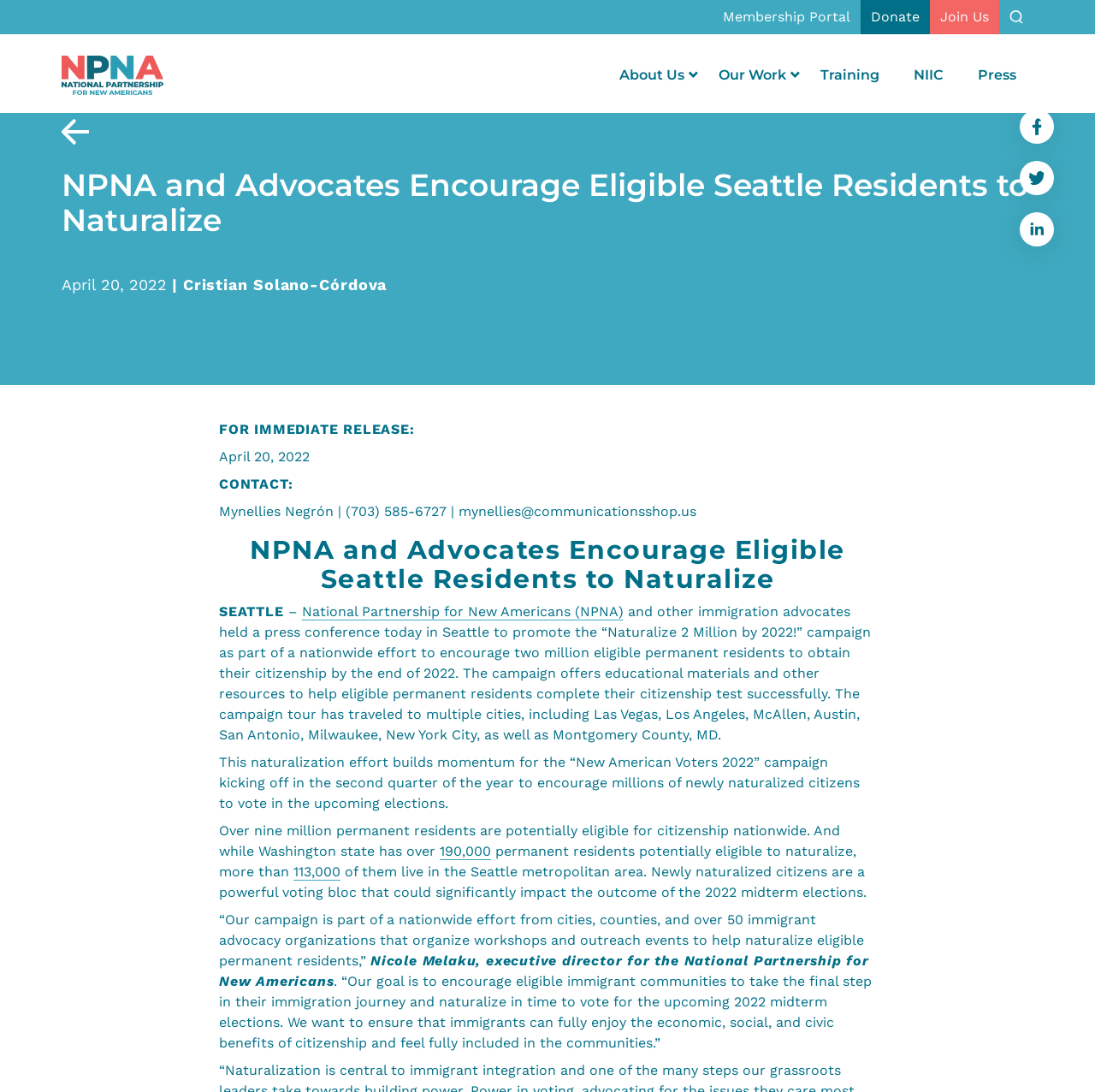Articulate a complete and detailed caption of the webpage elements.

The webpage is about the National Partnership for New Americans (NPNA) and their campaign to encourage eligible permanent residents to naturalize. At the top of the page, there are several links, including "Membership Portal", "Donate", "Join Us", and a button with an image. Below these links, there is a logo of NPNA with a link to the organization's homepage.

The main content of the page is a press release about the "Naturalize 2 Million by 2022!" campaign, which aims to encourage two million eligible permanent residents to obtain their citizenship by the end of 2022. The campaign offers educational materials and resources to help eligible permanent residents complete their citizenship test successfully.

The press release is divided into several sections, with headings and paragraphs of text. There are also several links and images throughout the text. The release mentions that the campaign has traveled to multiple cities and that NPNA is part of a nationwide effort to encourage naturalization.

There are several quotes from Nicole Melaku, the executive director of NPNA, about the campaign's goals and importance. The release also provides statistics about the number of permanent residents potentially eligible for citizenship nationwide and in Washington state.

On the right side of the page, there are several social media links. Overall, the webpage is focused on promoting the "Naturalize 2 Million by 2022!" campaign and encouraging eligible permanent residents to naturalize.